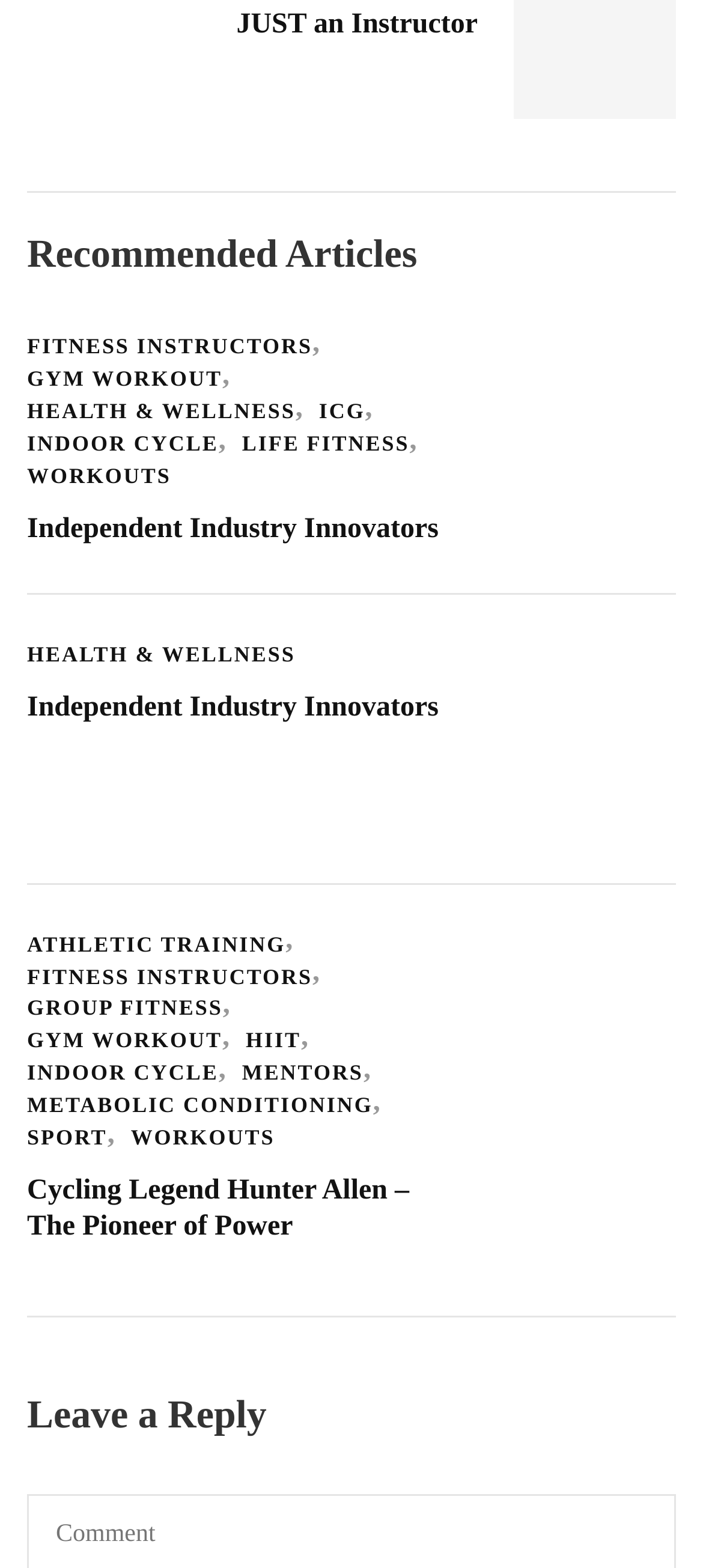Please identify the bounding box coordinates of the element that needs to be clicked to perform the following instruction: "Explore HEALTH & WELLNESS".

[0.038, 0.408, 0.42, 0.428]